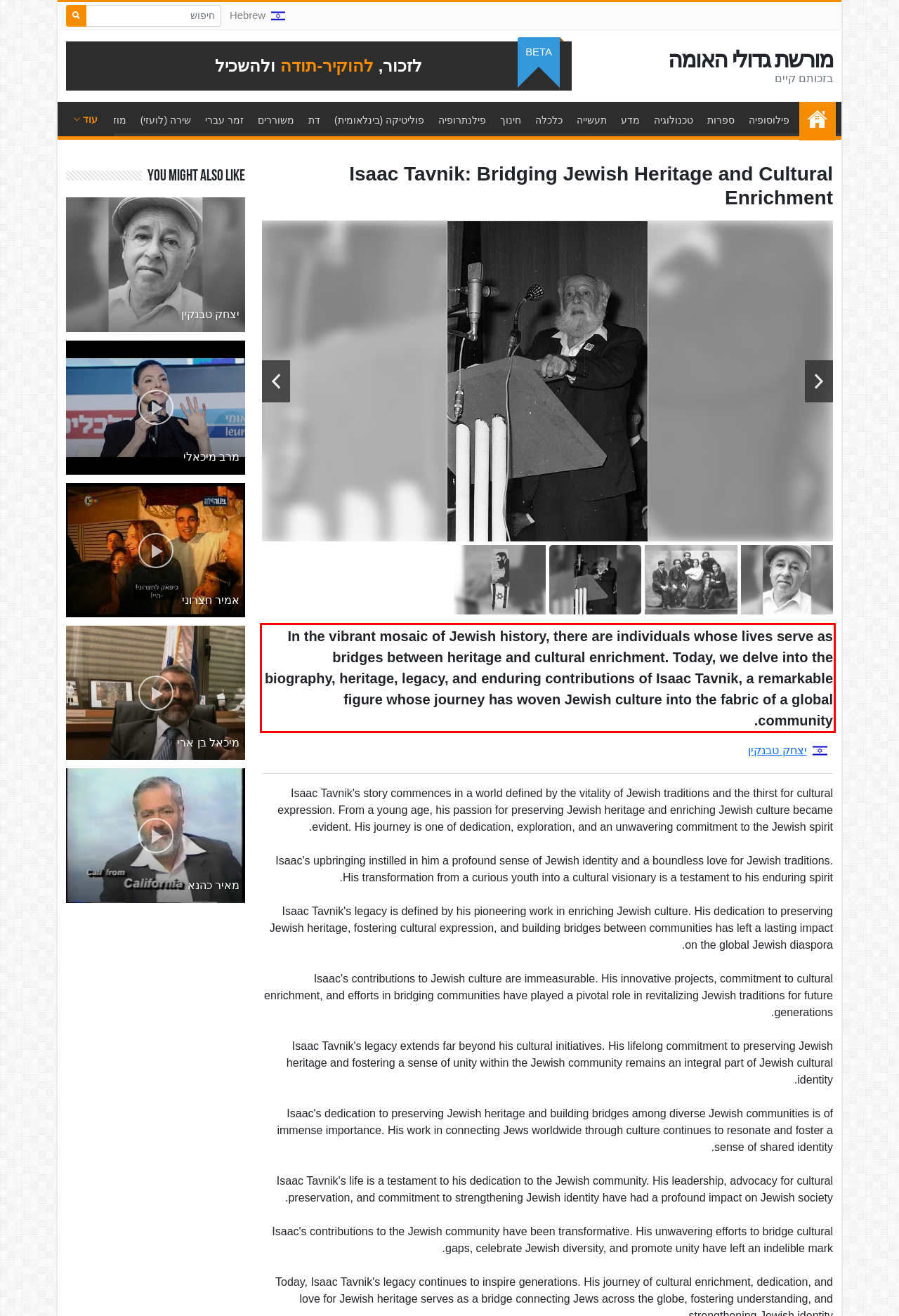Please analyze the screenshot of a webpage and extract the text content within the red bounding box using OCR.

In the vibrant mosaic of Jewish history, there are individuals whose lives serve as bridges between heritage and cultural enrichment. Today, we delve into the biography, heritage, legacy, and enduring contributions of Isaac Tavnik, a remarkable figure whose journey has woven Jewish culture into the fabric of a global community.